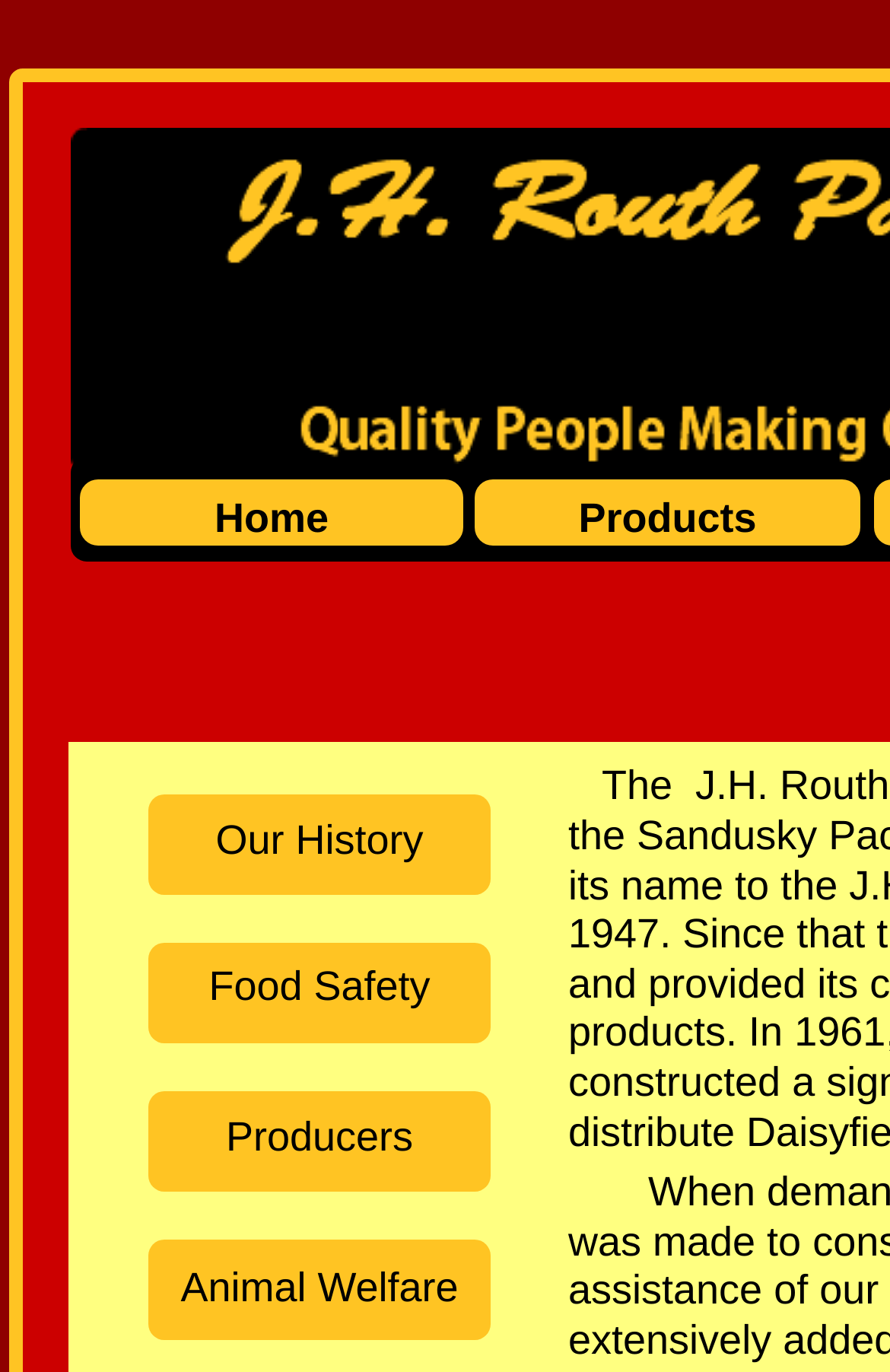What is the last link on the page?
Using the image as a reference, answer with just one word or a short phrase.

Animal Welfare